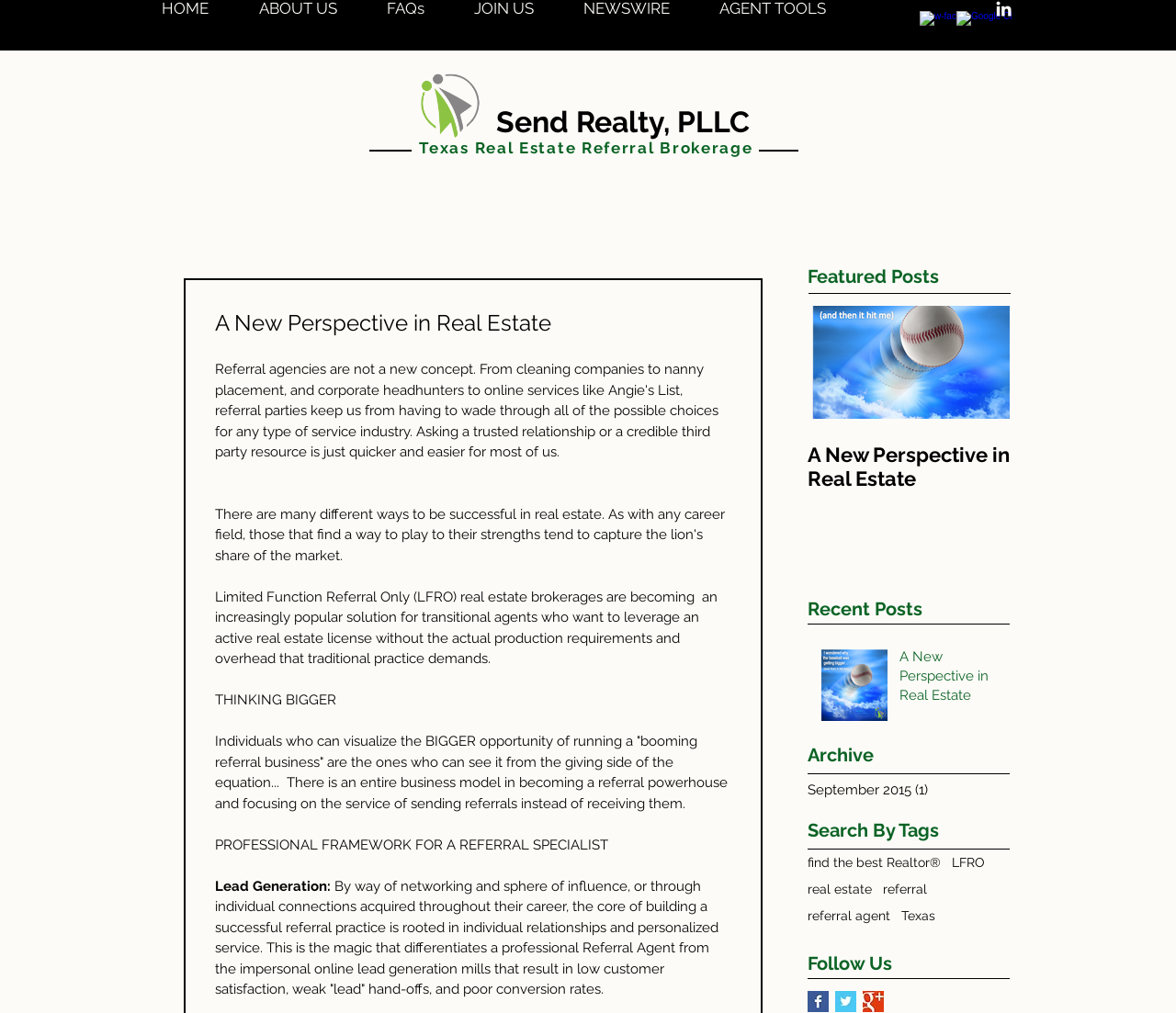Specify the bounding box coordinates of the area to click in order to follow the given instruction: "Click on Facebook link."

[0.782, 0.011, 0.8, 0.032]